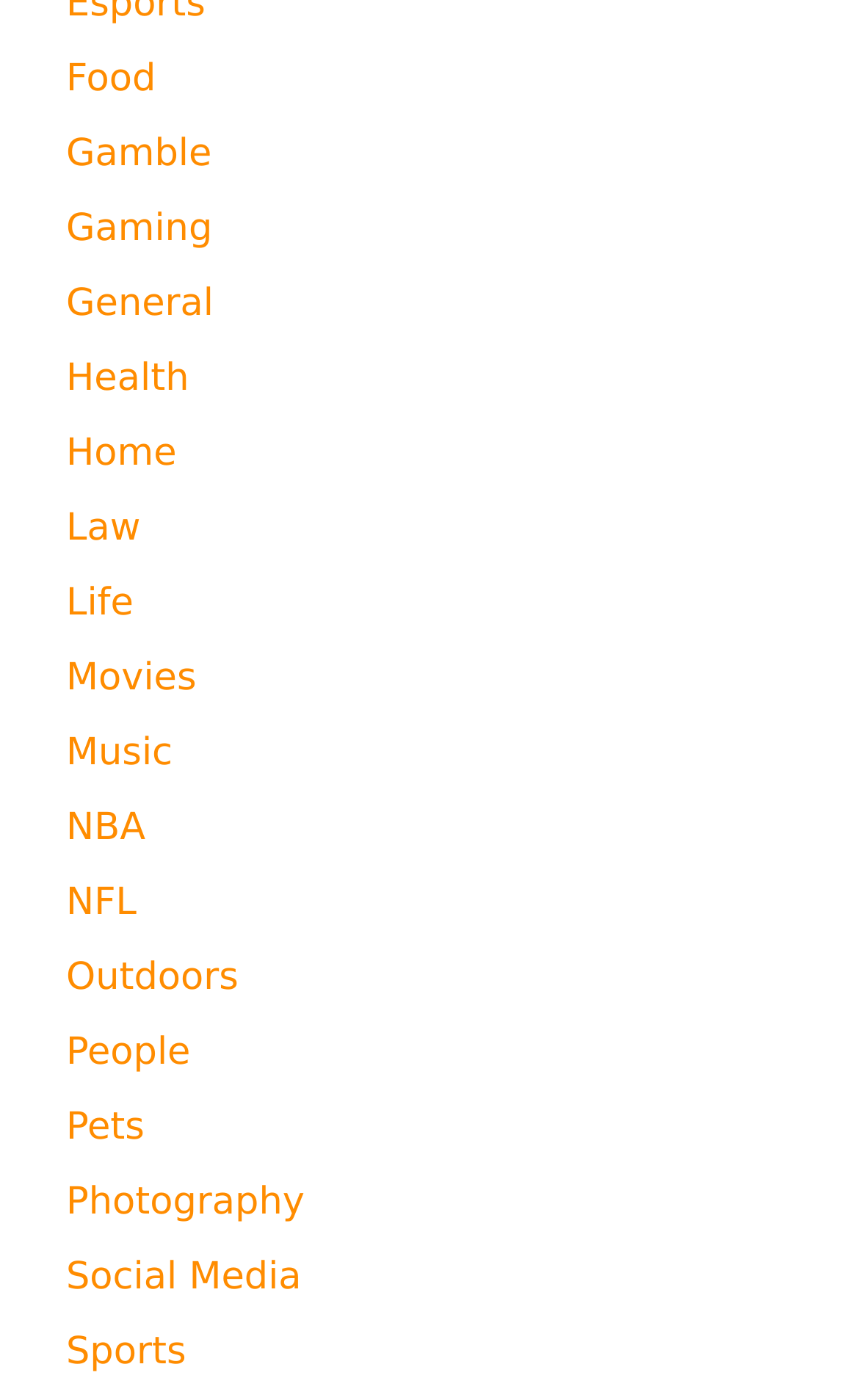Kindly determine the bounding box coordinates for the area that needs to be clicked to execute this instruction: "Go to the Sports page".

[0.077, 0.95, 0.217, 0.981]